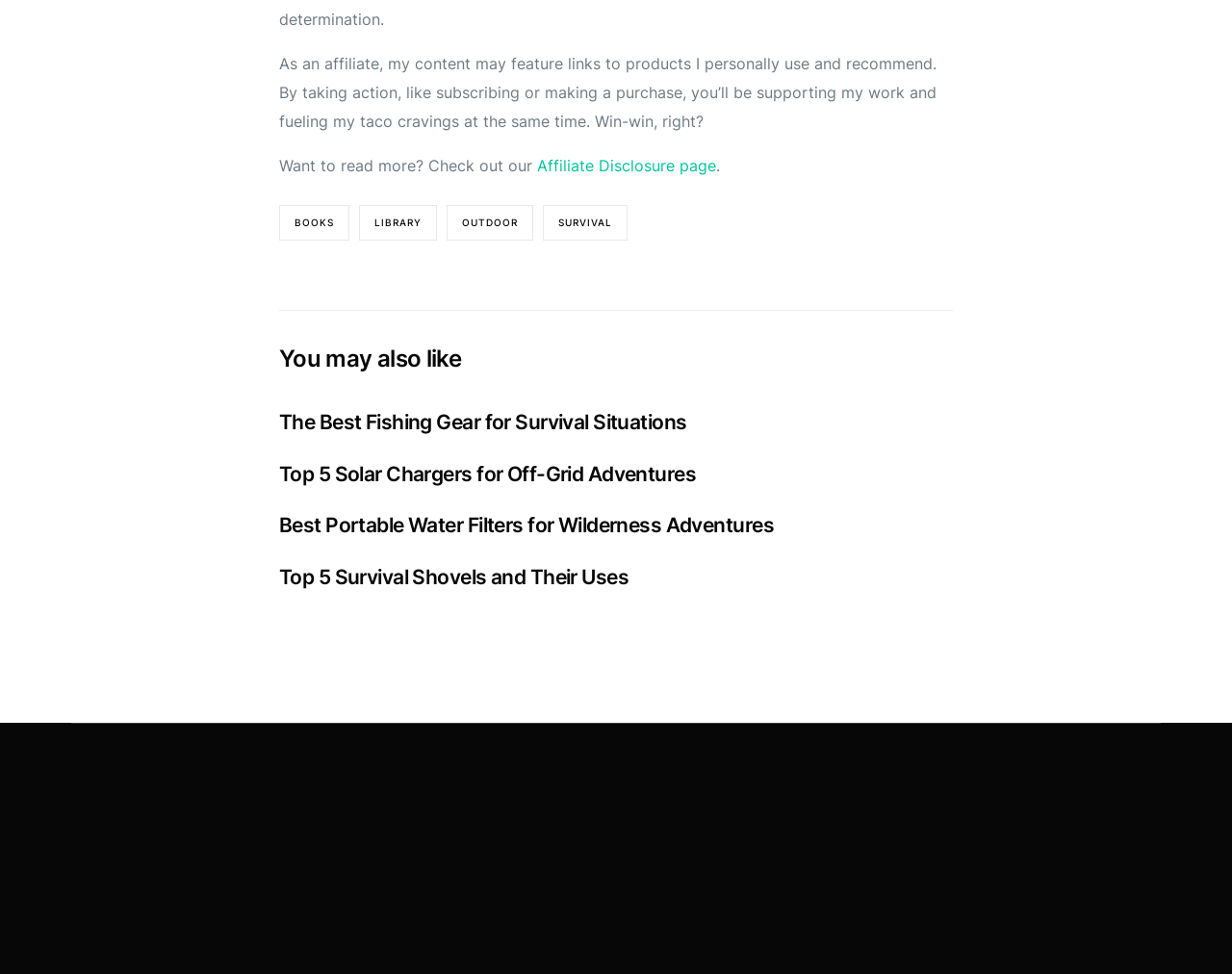How many years are mentioned in the copyright section?
Please interpret the details in the image and answer the question thoroughly.

I looked at the copyright section and found the year '2024', so there is only 1 year mentioned.